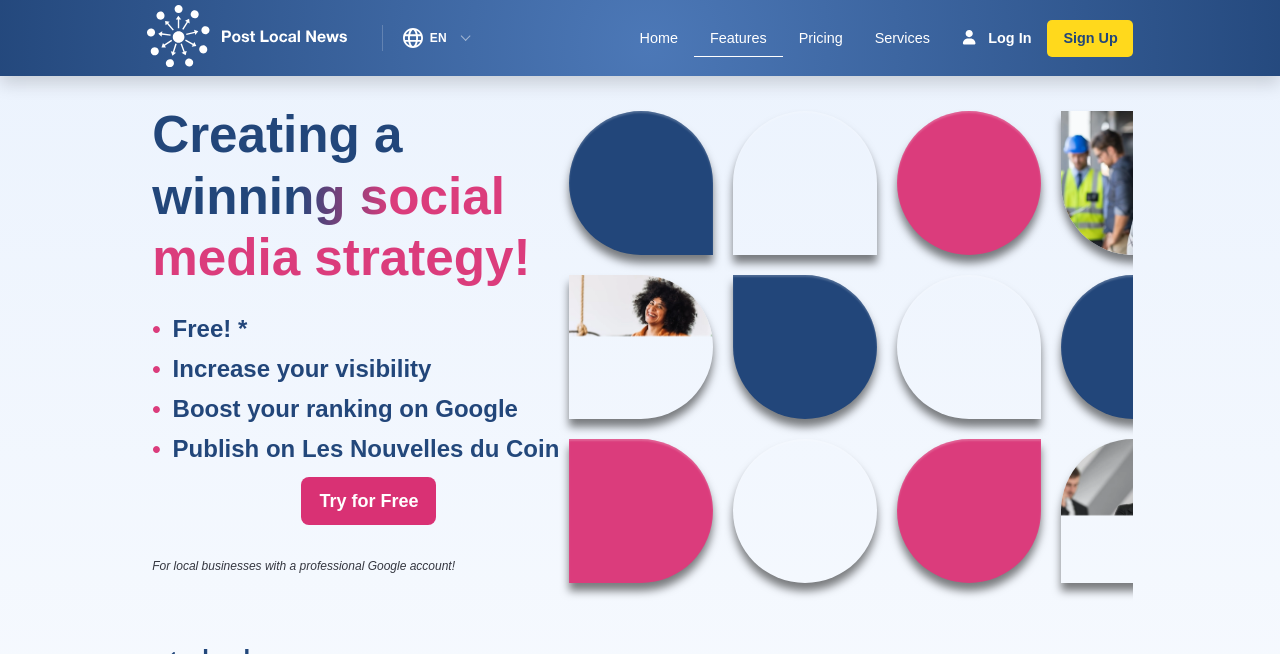With reference to the screenshot, provide a detailed response to the question below:
What is the purpose of the webpage?

Based on the content of the webpage, it appears to be promoting a service that helps local businesses create an effective social media marketing strategy. The heading 'Creating a winning social media strategy!' and the text 'Increase your visibility', 'Boost your ranking on Google', and 'Publish on...' suggest that the webpage is focused on social media marketing.